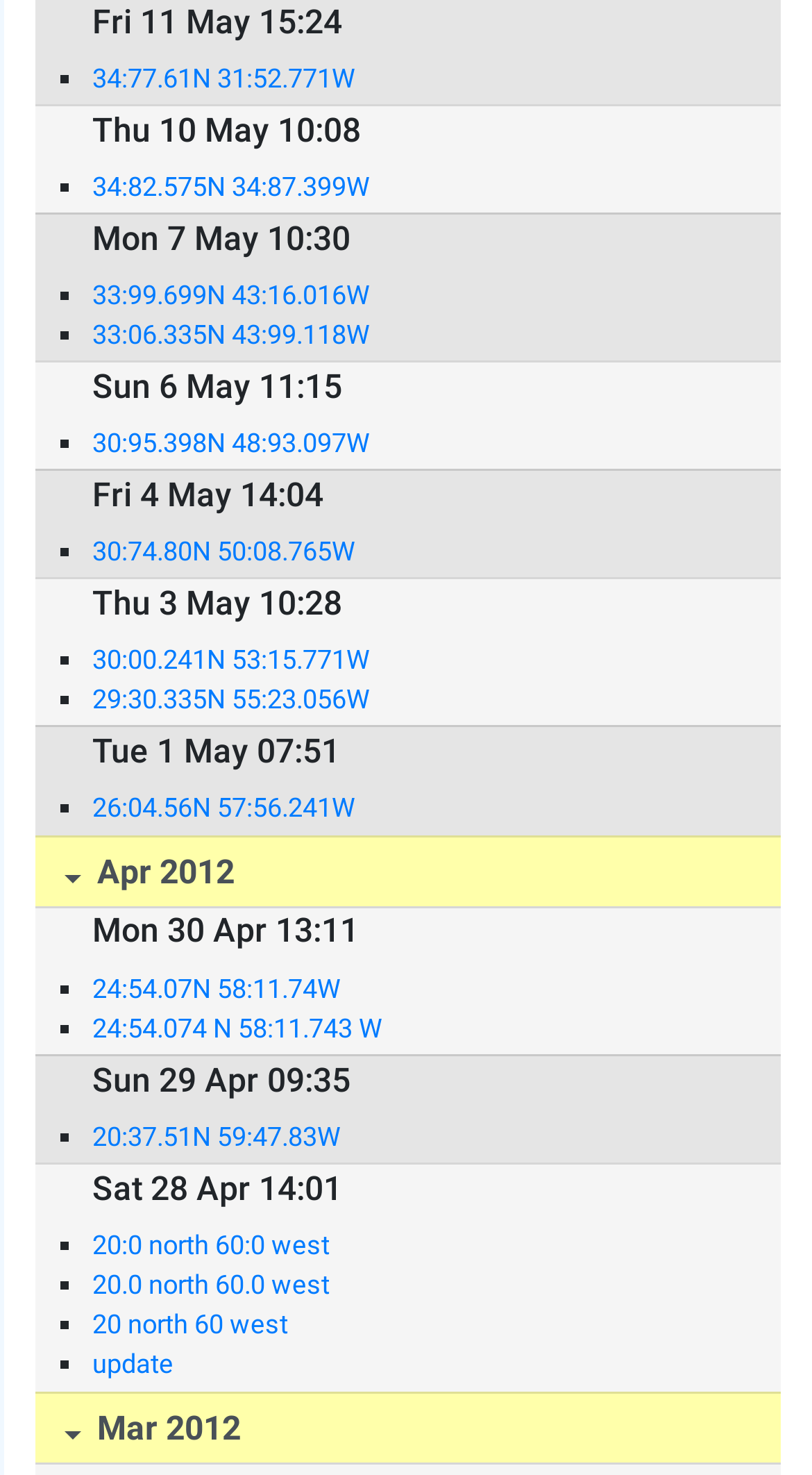Provide the bounding box coordinates of the UI element that matches the description: "24:54.074 N 58:11.743 W".

[0.114, 0.683, 0.91, 0.71]